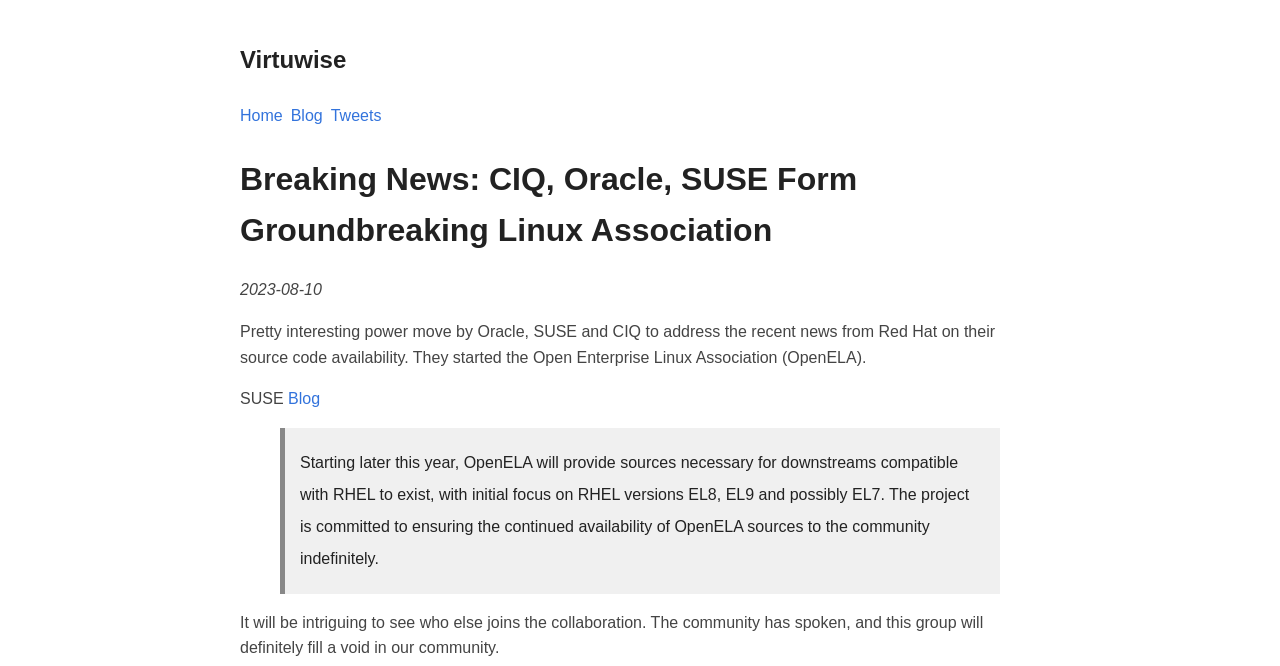Answer the following query with a single word or phrase:
What is the sentiment of the author towards the formation of OpenELA?

positive